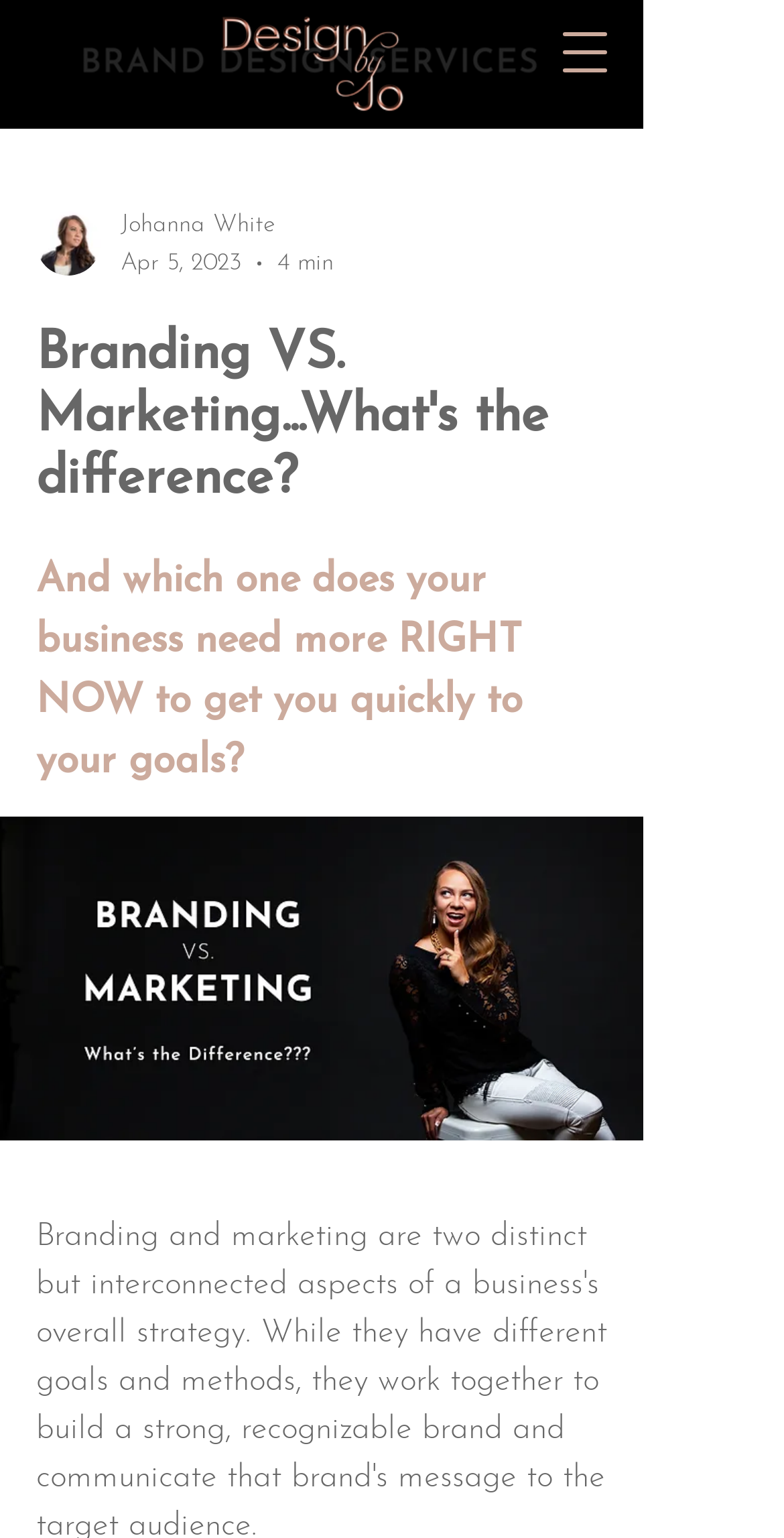What is the topic of the article?
Based on the image, provide a one-word or brief-phrase response.

Branding and Marketing